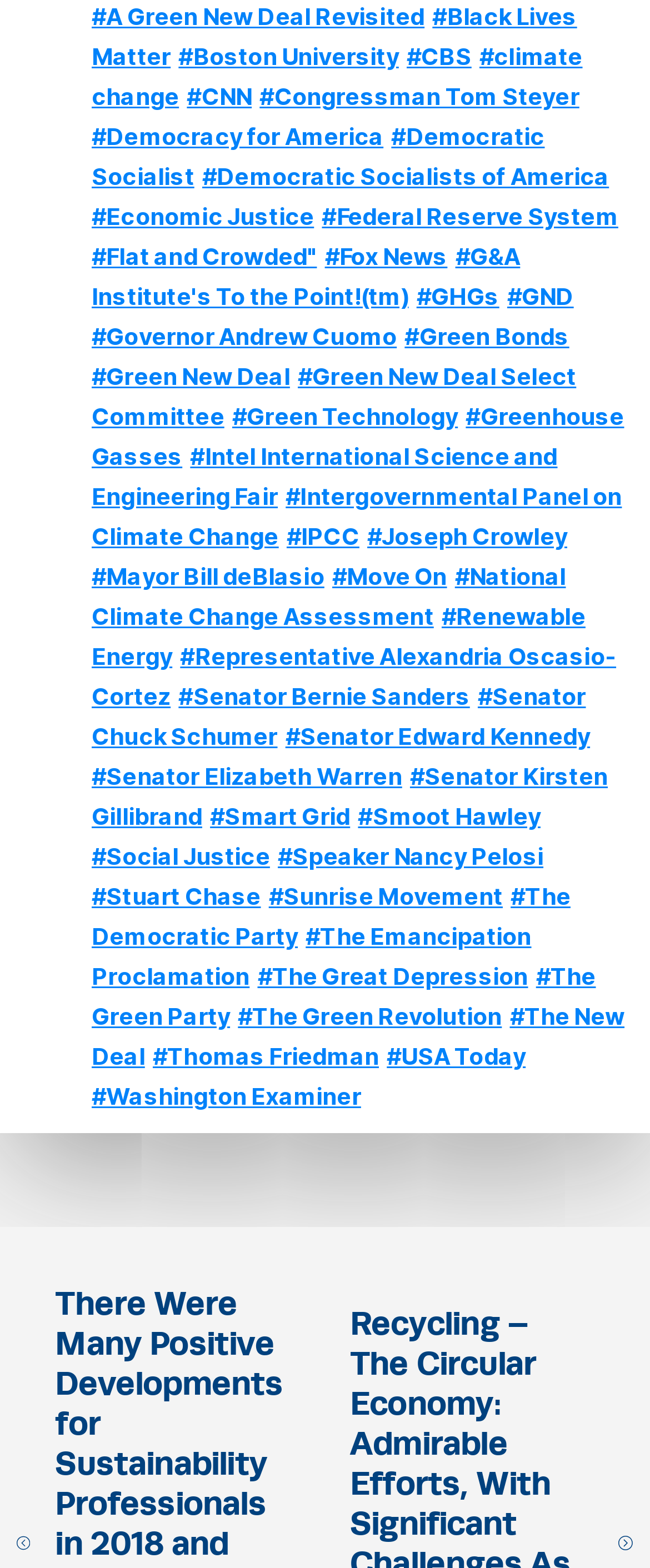Specify the bounding box coordinates for the region that must be clicked to perform the given instruction: "Visit the webpage of Boston University".

[0.275, 0.027, 0.614, 0.045]